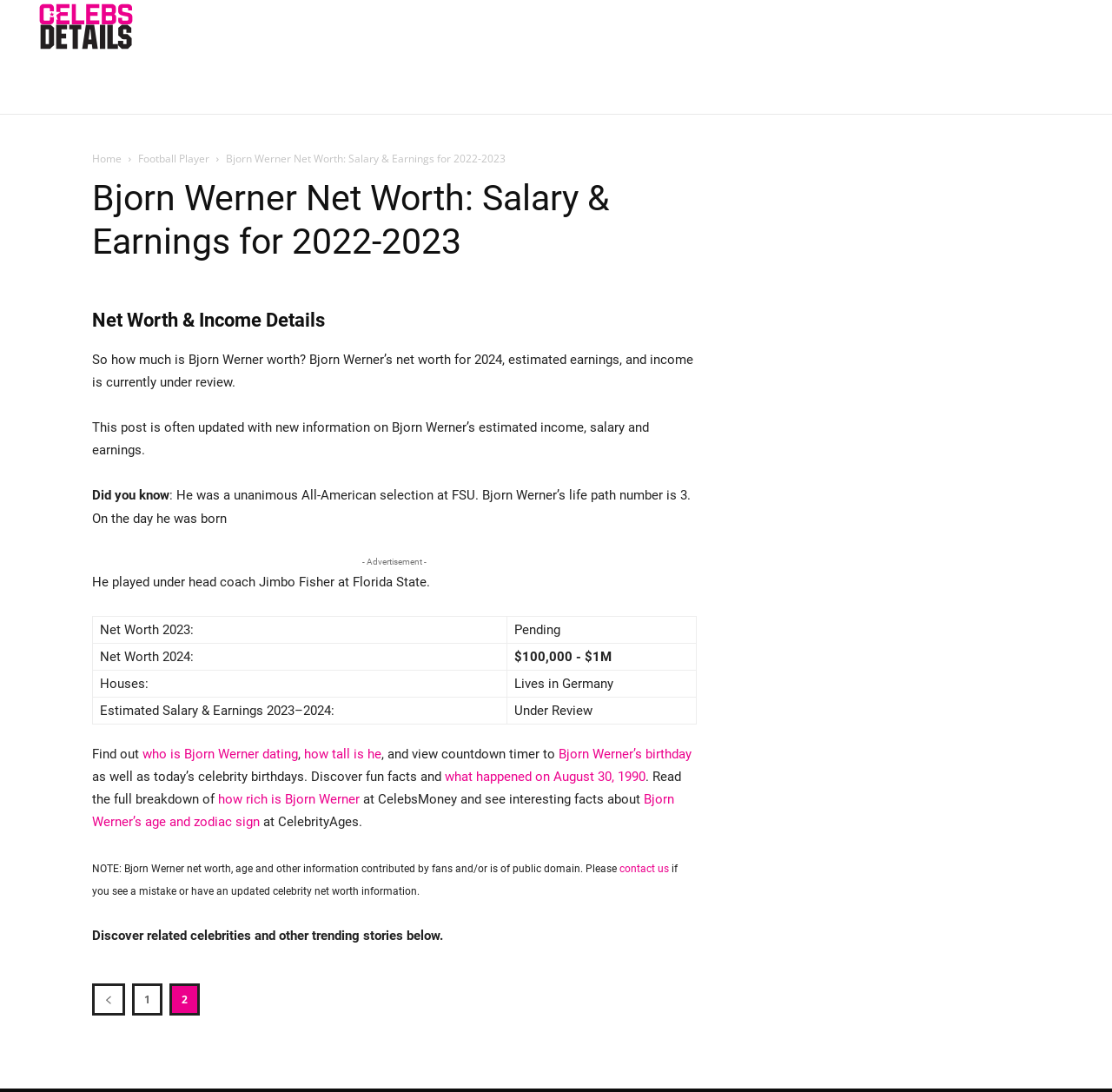What is Bjorn Werner's life path number?
Please ensure your answer is as detailed and informative as possible.

According to the static text in the webpage, Bjorn Werner's life path number is mentioned as '3'.